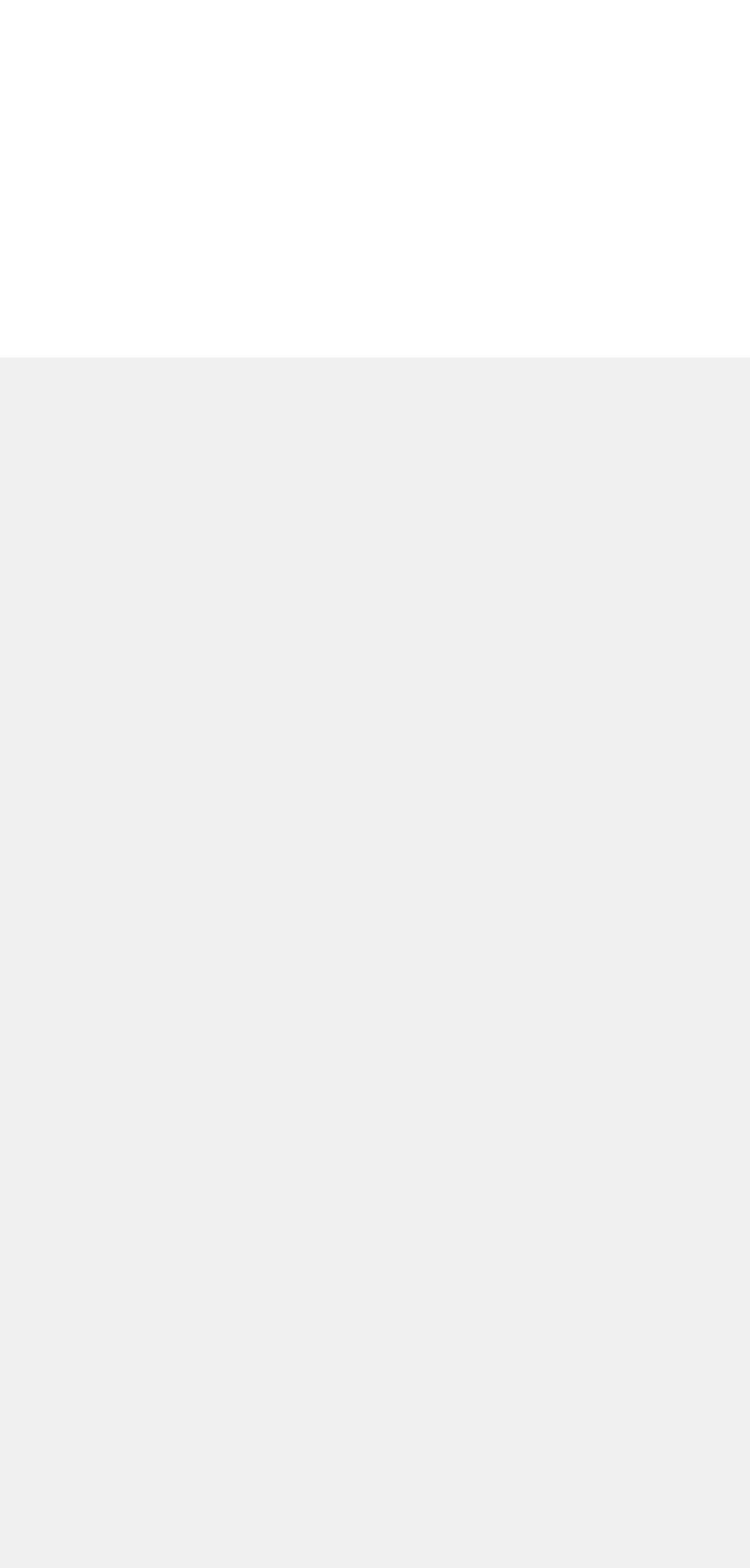Please provide a short answer using a single word or phrase for the question:
How can I contact the company?

Phone or Email